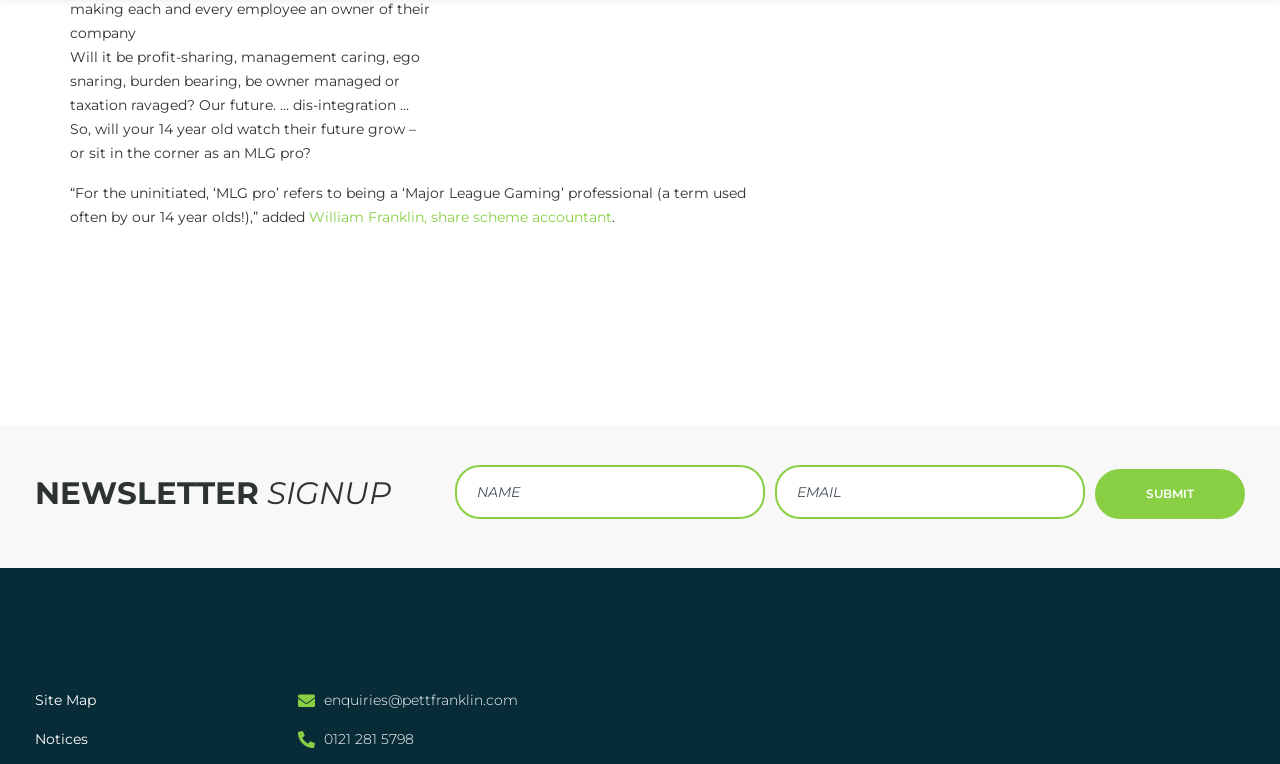Indicate the bounding box coordinates of the element that needs to be clicked to satisfy the following instruction: "Contact via email". The coordinates should be four float numbers between 0 and 1, i.e., [left, top, right, bottom].

[0.233, 0.884, 0.654, 0.915]